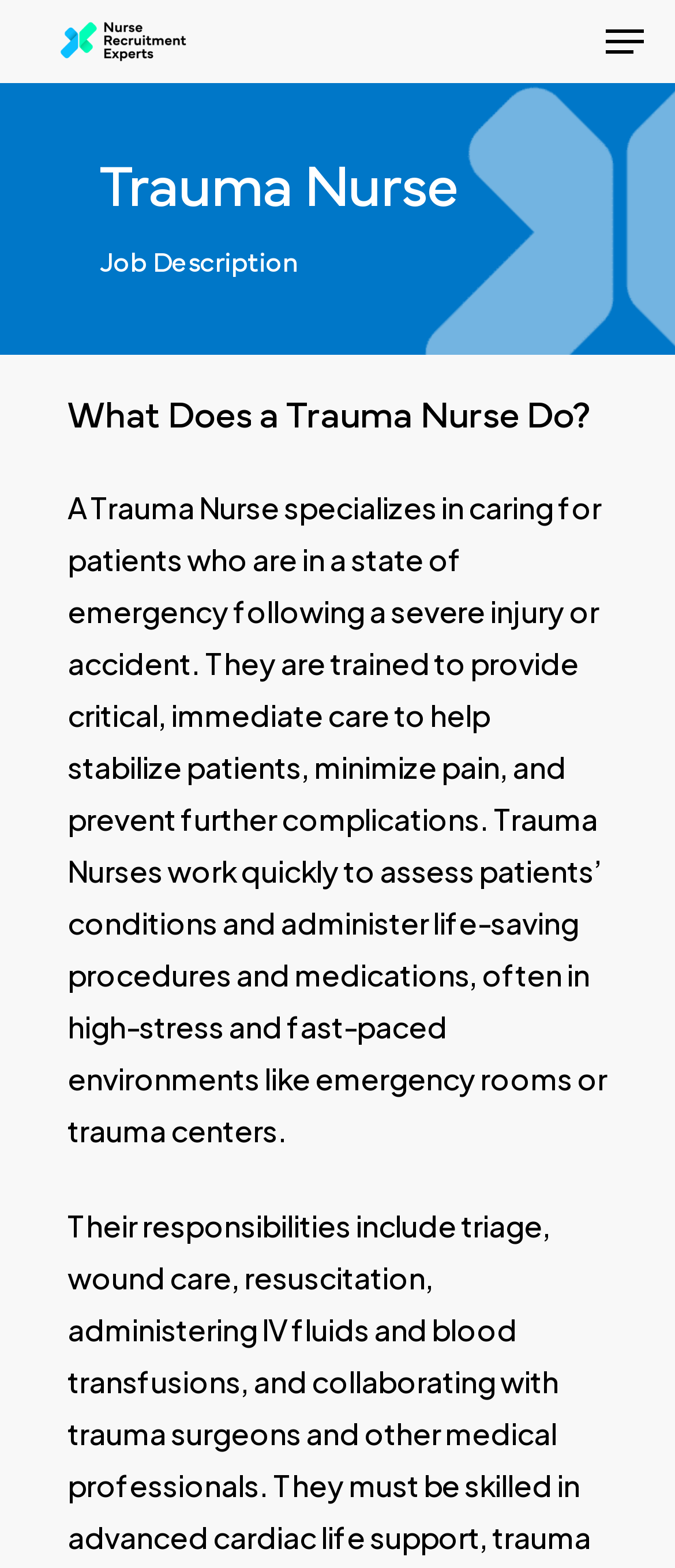Provide the bounding box coordinates of the UI element that matches the description: "Menu".

[0.897, 0.015, 0.954, 0.038]